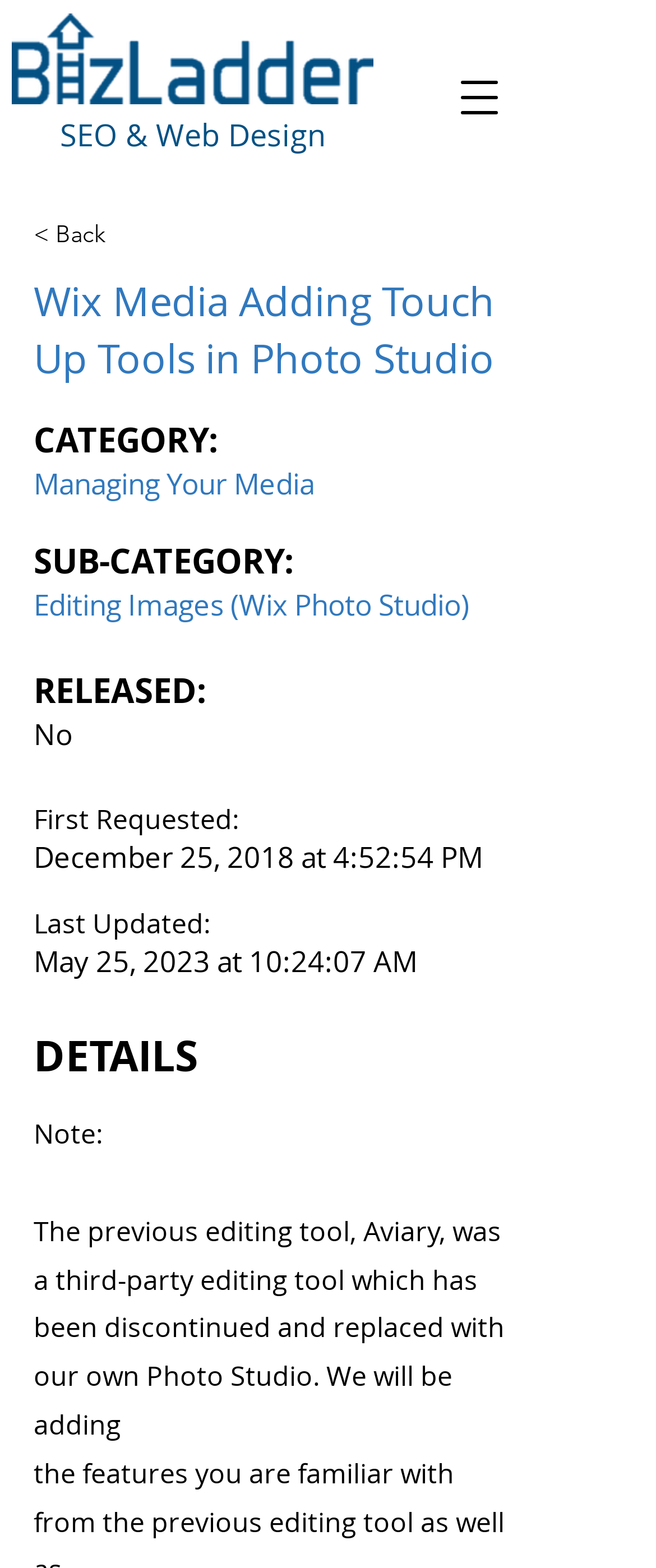Identify the bounding box for the UI element described as: "Twitter". The coordinates should be four float numbers between 0 and 1, i.e., [left, top, right, bottom].

None